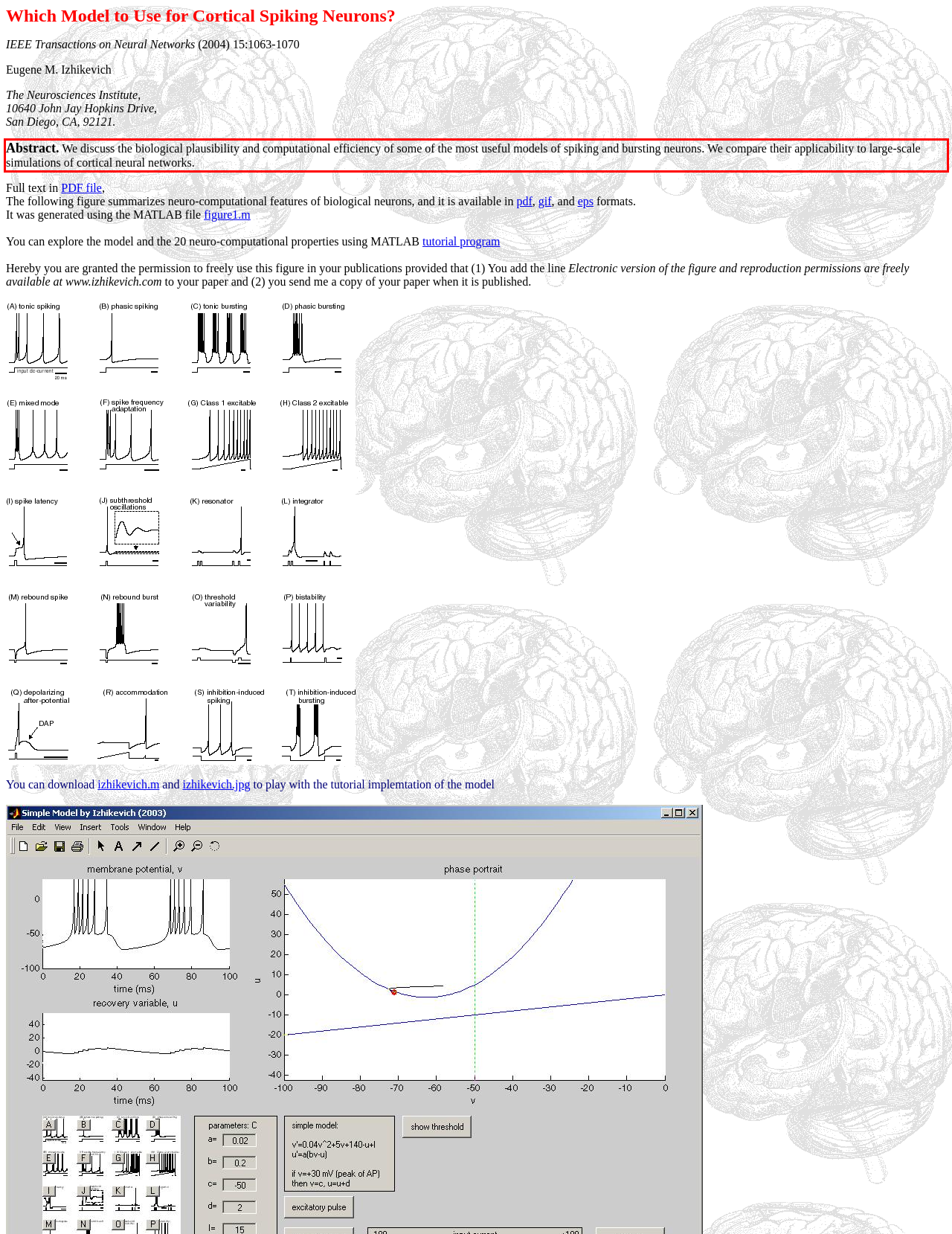Identify and transcribe the text content enclosed by the red bounding box in the given screenshot.

Abstract. We discuss the biological plausibility and computational efficiency of some of the most useful models of spiking and bursting neurons. We compare their applicability to large-scale simulations of cortical neural networks.